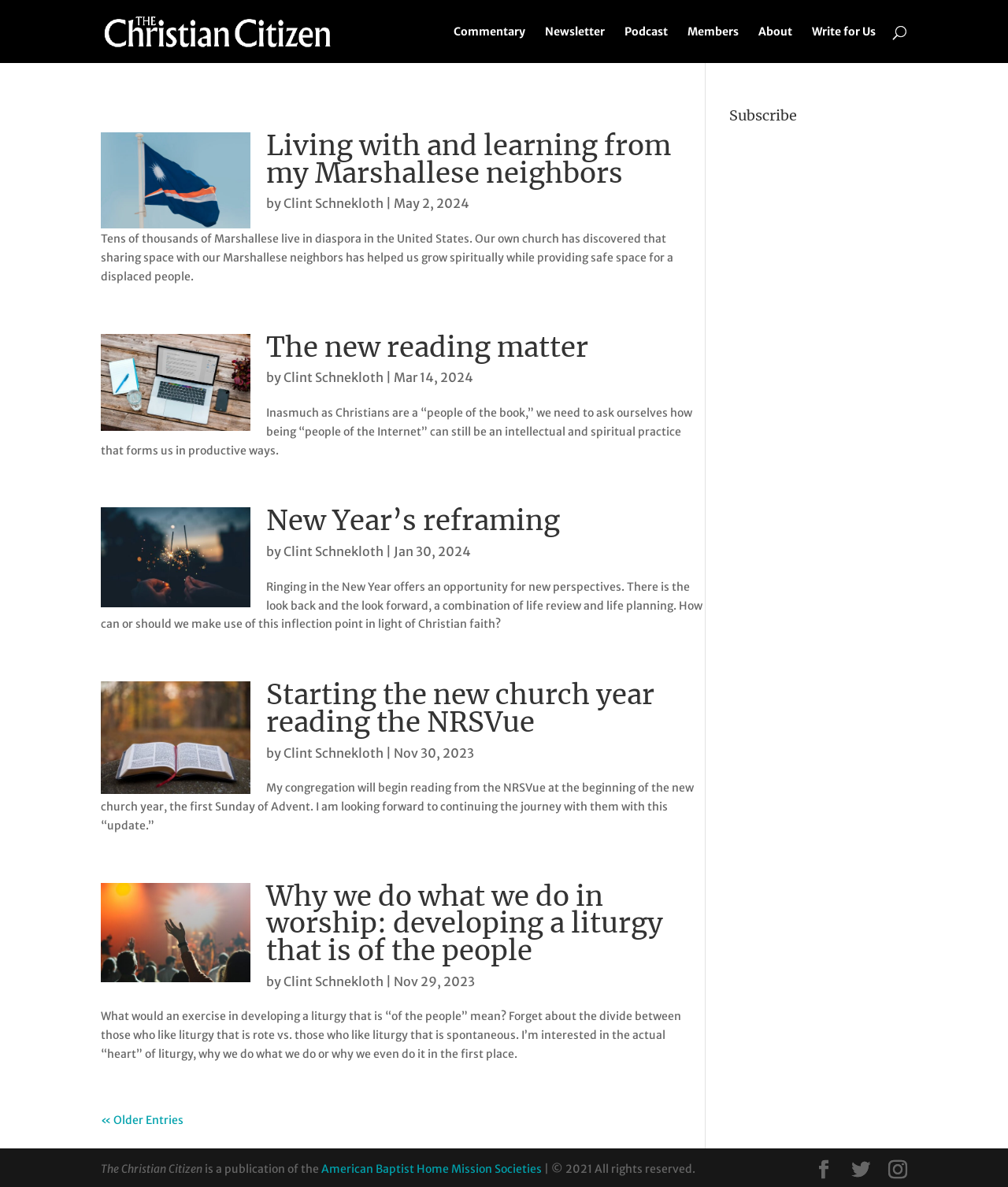Create a full and detailed caption for the entire webpage.

The webpage is a blog or author page for Clint Schnekloth, featuring his articles and writings. At the top, there is a header section with a logo image and a link to "The Christian Citizen" on the left, and a search bar on the right. Below the header, there is a navigation menu with links to "Commentary", "Newsletter", "Podcast", "Members", "About", and "Write for Us".

The main content area is divided into multiple sections, each featuring an article written by Clint Schnekloth. Each article section includes an image, a heading, a link to the article, and a brief summary or excerpt. The articles are arranged in a vertical layout, with the most recent ones at the top.

The articles are titled "Living with and learning from my Marshallese neighbors", "The new reading matter", "New Year’s reframing", "Starting the new church year reading the NRSVue", and "Why we do what we do in worship: developing a liturgy that is of the people". Each article has a link to read more, and is accompanied by the author's name, date of publication, and a brief summary.

At the bottom of the page, there is a link to "« Older Entries" and a section to subscribe to the blog or publication. The subscribe section includes links to social media platforms and a heading that reads "Subscribe". The footer of the page includes a copyright notice and a link to the American Baptist Home Mission Societies.